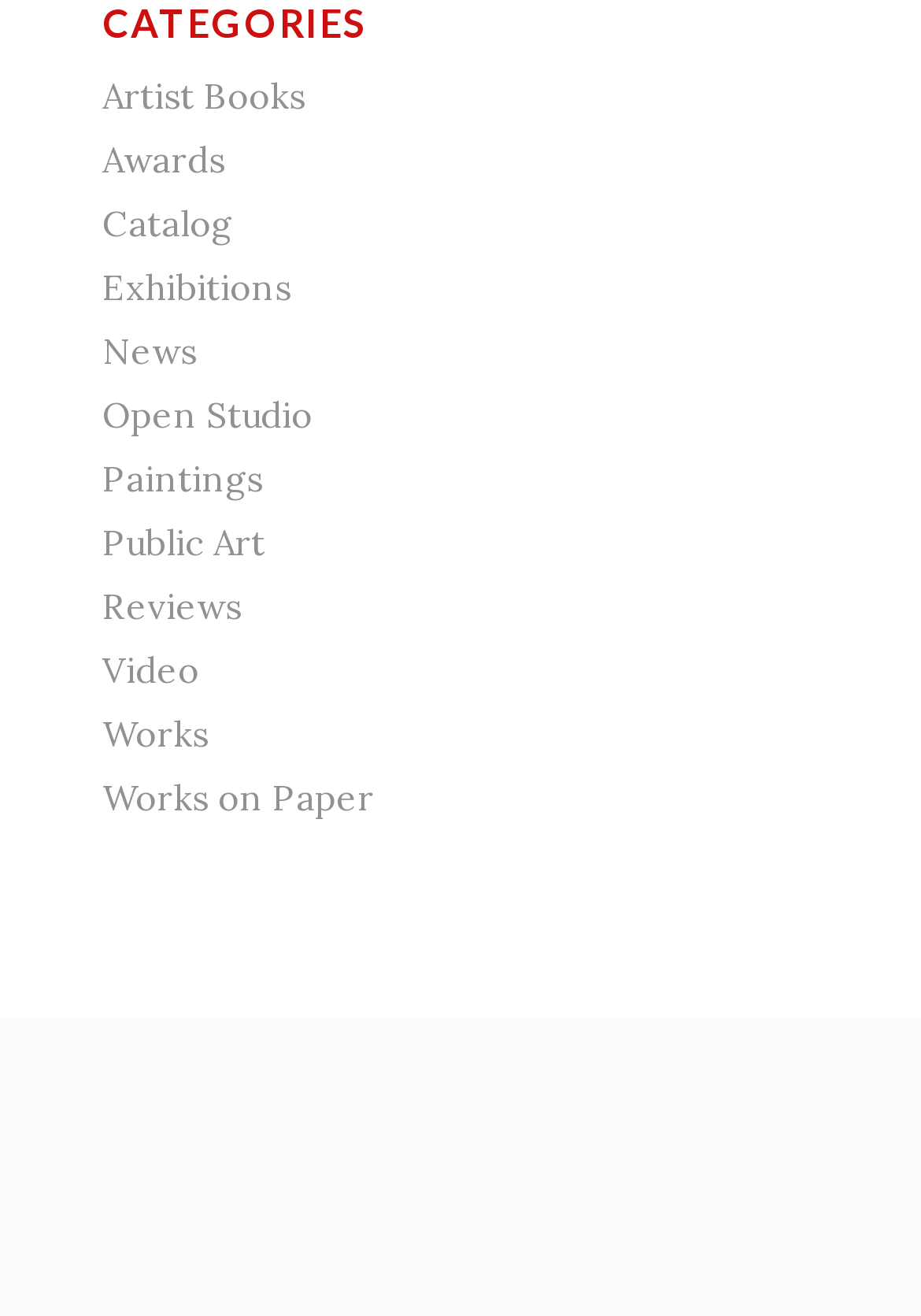Provide your answer in one word or a succinct phrase for the question: 
What is the last category listed?

Works on Paper